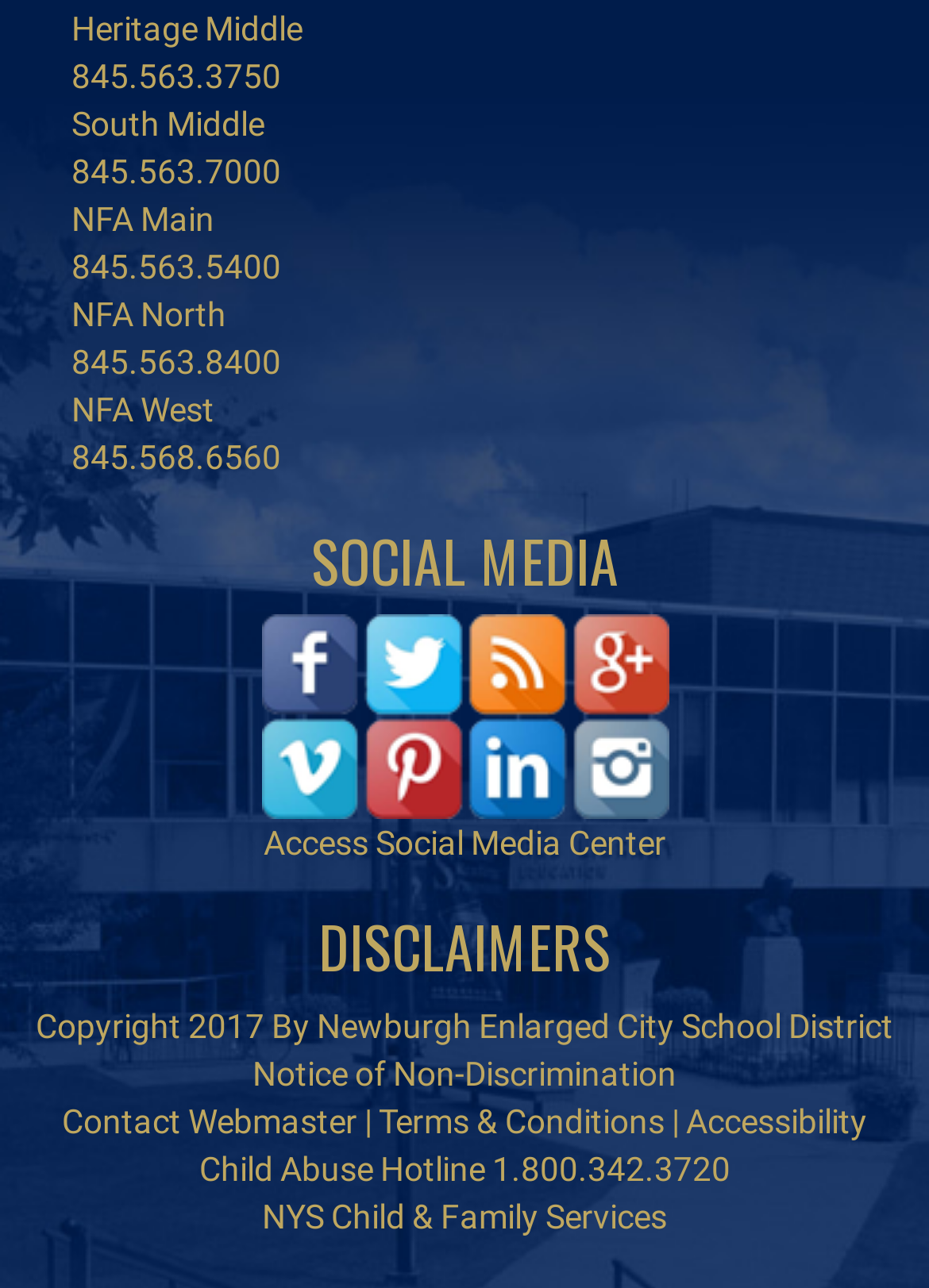Provide a brief response in the form of a single word or phrase:
What is the Child Abuse Hotline number?

1.800.342.3720